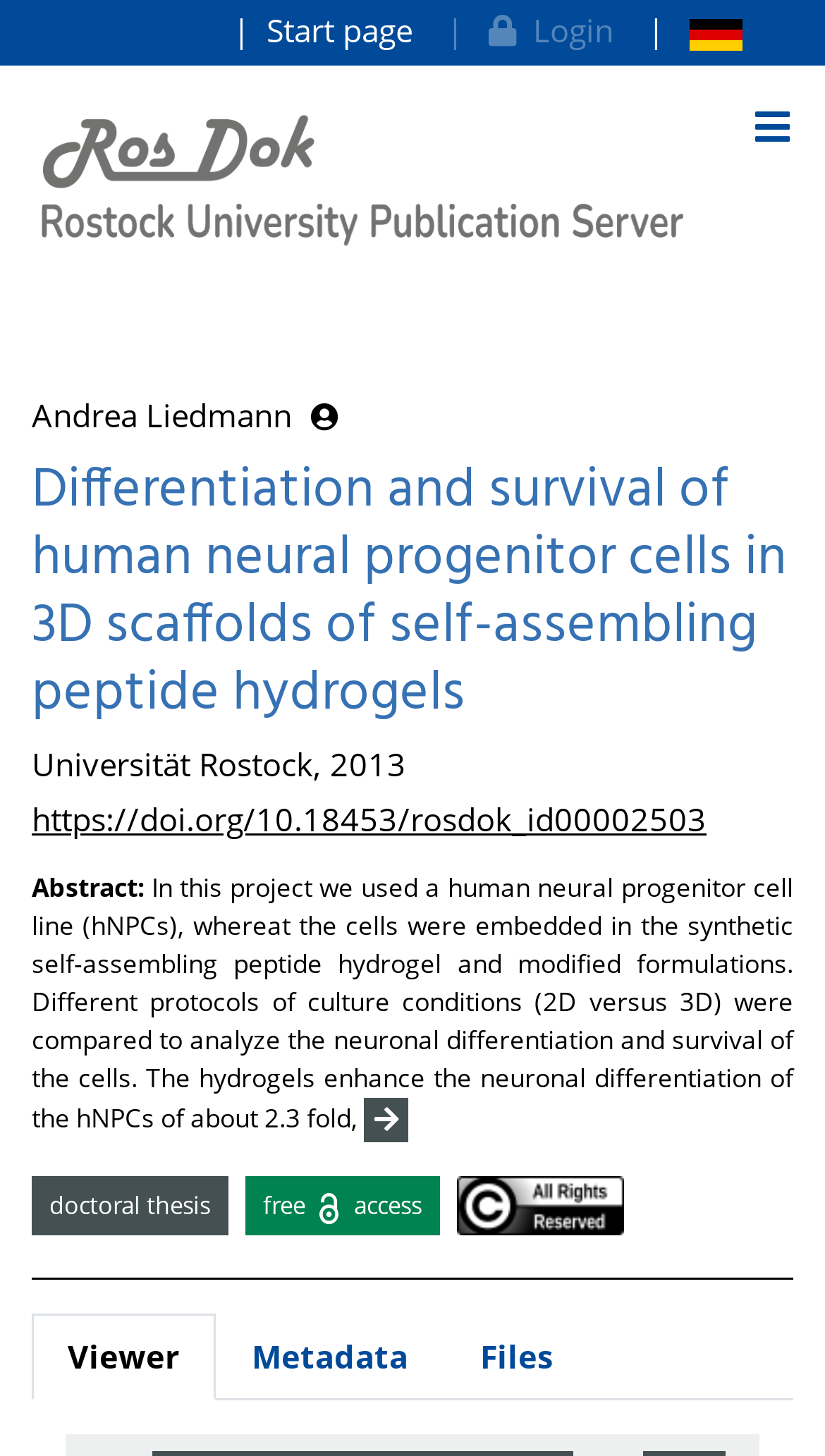What is the purpose of the button with the '' icon?
Using the image as a reference, answer the question in detail.

I determined the purpose of the button by looking at its location near the abstract text and its icon, which suggests that it is used to collapse or expand the abstract section.